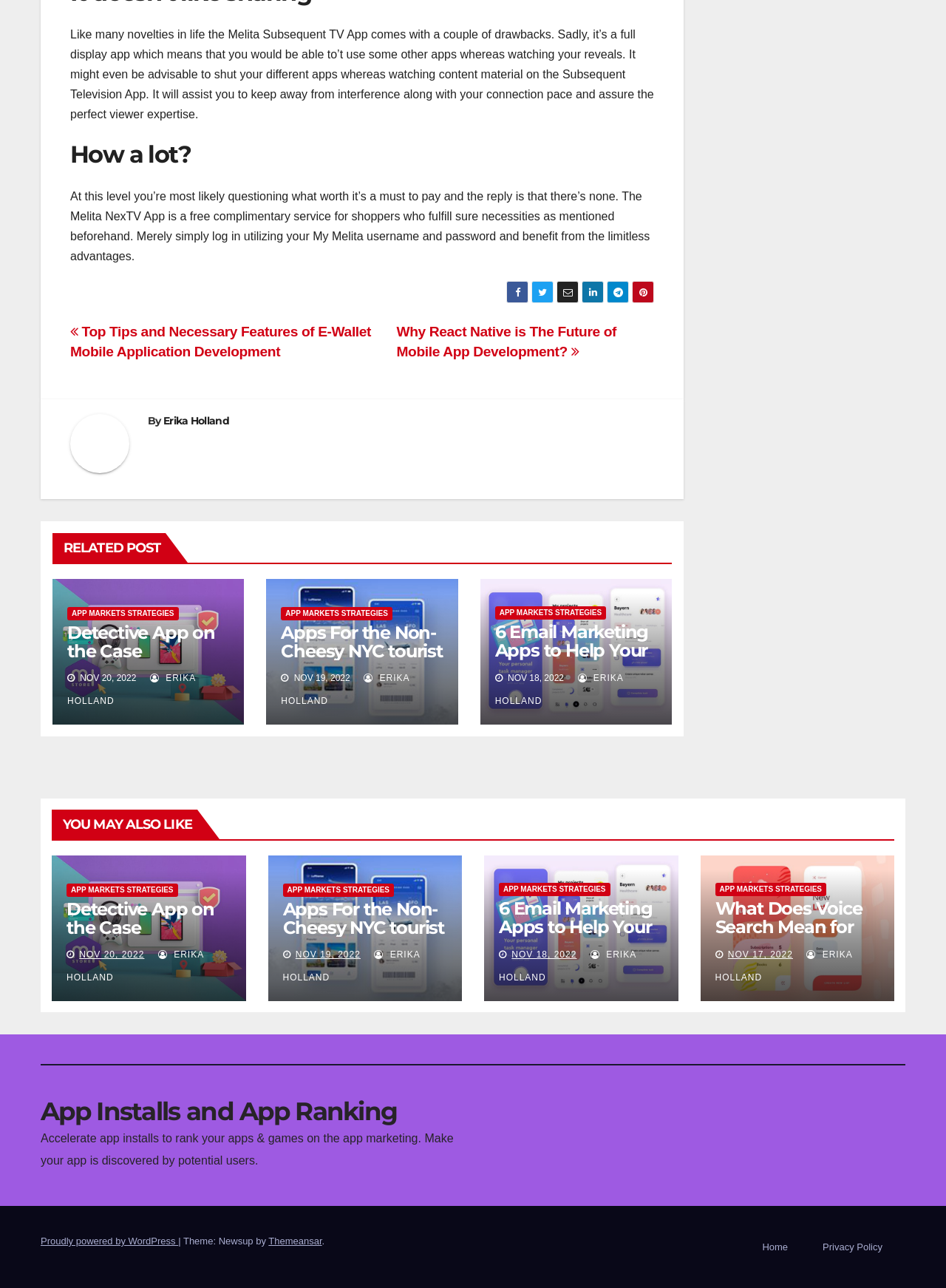Please find the bounding box coordinates of the clickable region needed to complete the following instruction: "Read the article 'Why React Native is The Future of Mobile App Development?'". The bounding box coordinates must consist of four float numbers between 0 and 1, i.e., [left, top, right, bottom].

[0.419, 0.252, 0.652, 0.279]